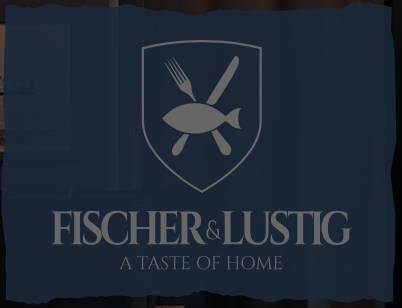Analyze the image and give a detailed response to the question:
What is the color of the background of the logo?

The background of the logo is dark blue, which enhances the visual appeal and sophistication of the overall branding.